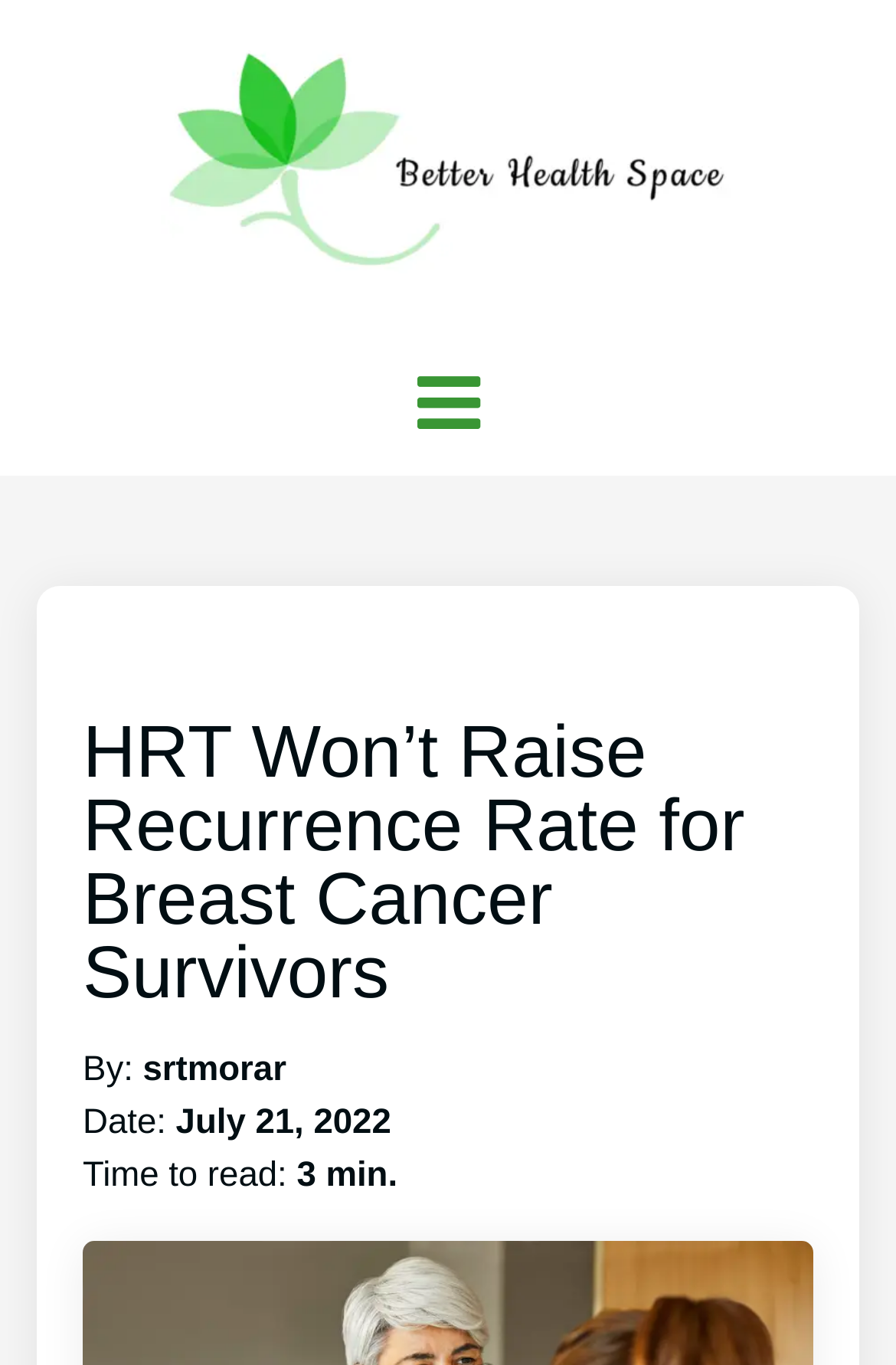When was the article published?
Please respond to the question with a detailed and thorough explanation.

I found the publication date by looking at the 'Date:' section, which is usually where the publication date is mentioned. The text 'Date:' is followed by the date 'July 21, 2022', so I concluded that the article was published on July 21, 2022.